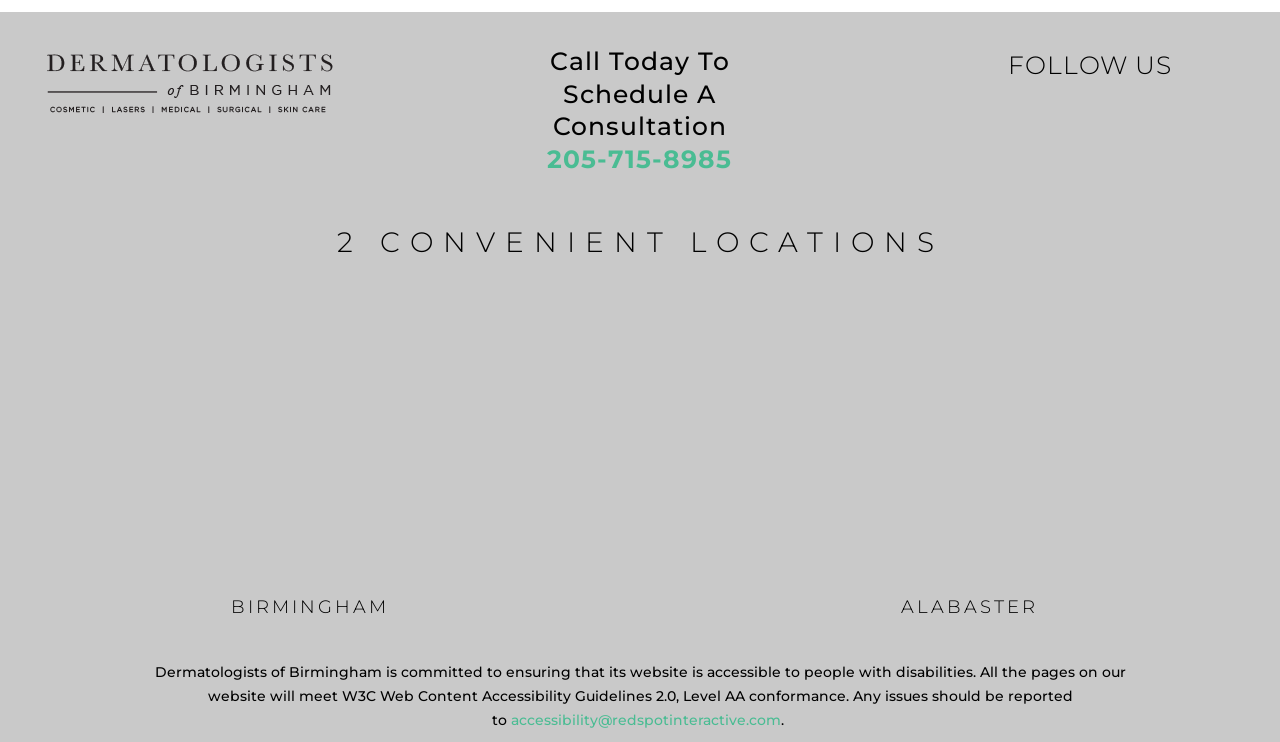Answer in one word or a short phrase: 
What is the practice's commitment to accessibility?

W3C Web Content Accessibility Guidelines 2.0, Level AA conformance